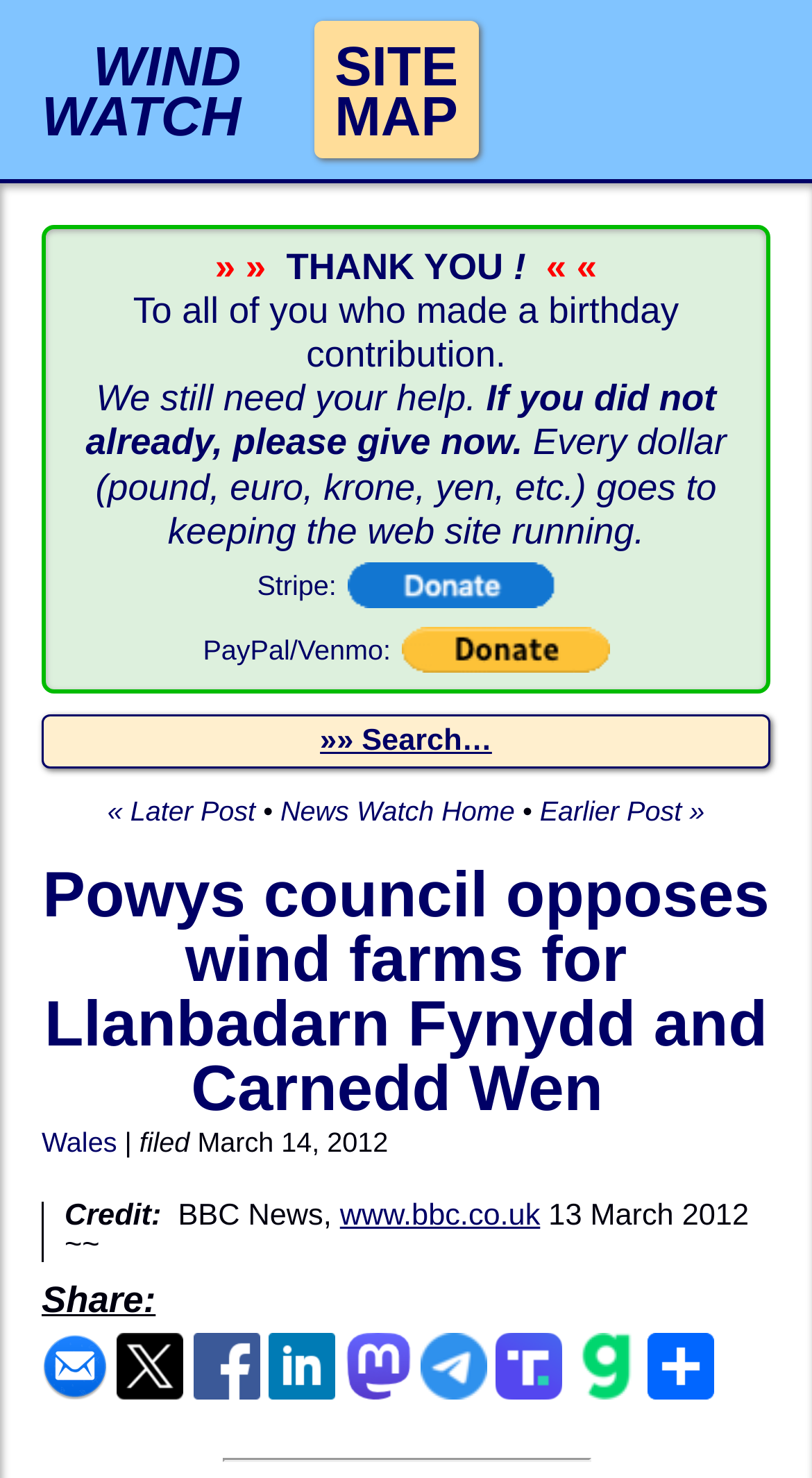Elaborate on the different components and information displayed on the webpage.

The webpage is about Powys council opposing wind farms for Llanbadarn Fynydd and Carnedd Wen. At the top, there is a navigation bar with links to "WIND WATCH" and "SITE MAP". Below the navigation bar, there is a donation appeal with a message thanking contributors and encouraging others to donate. The donation section has two options: "Stripe: Donate via Stripe" and "PayPal/Venmo: Donate via PayPal/Venmo", each with an accompanying image.

The main content of the webpage is an article about Powys council's opposition to wind farms. The article title is "Powys council opposes wind farms for Llanbadarn Fynydd and Carnedd Wen" and is followed by a link to the same title. The article is attributed to BBC News and dated March 14, 2012.

Below the article, there are links to navigate to earlier or later posts, as well as a search function. On the right side of the webpage, there are social media sharing links, including e-mail, Facebook, LinkedIn, and others. At the very bottom of the webpage, there is a horizontal separator line.